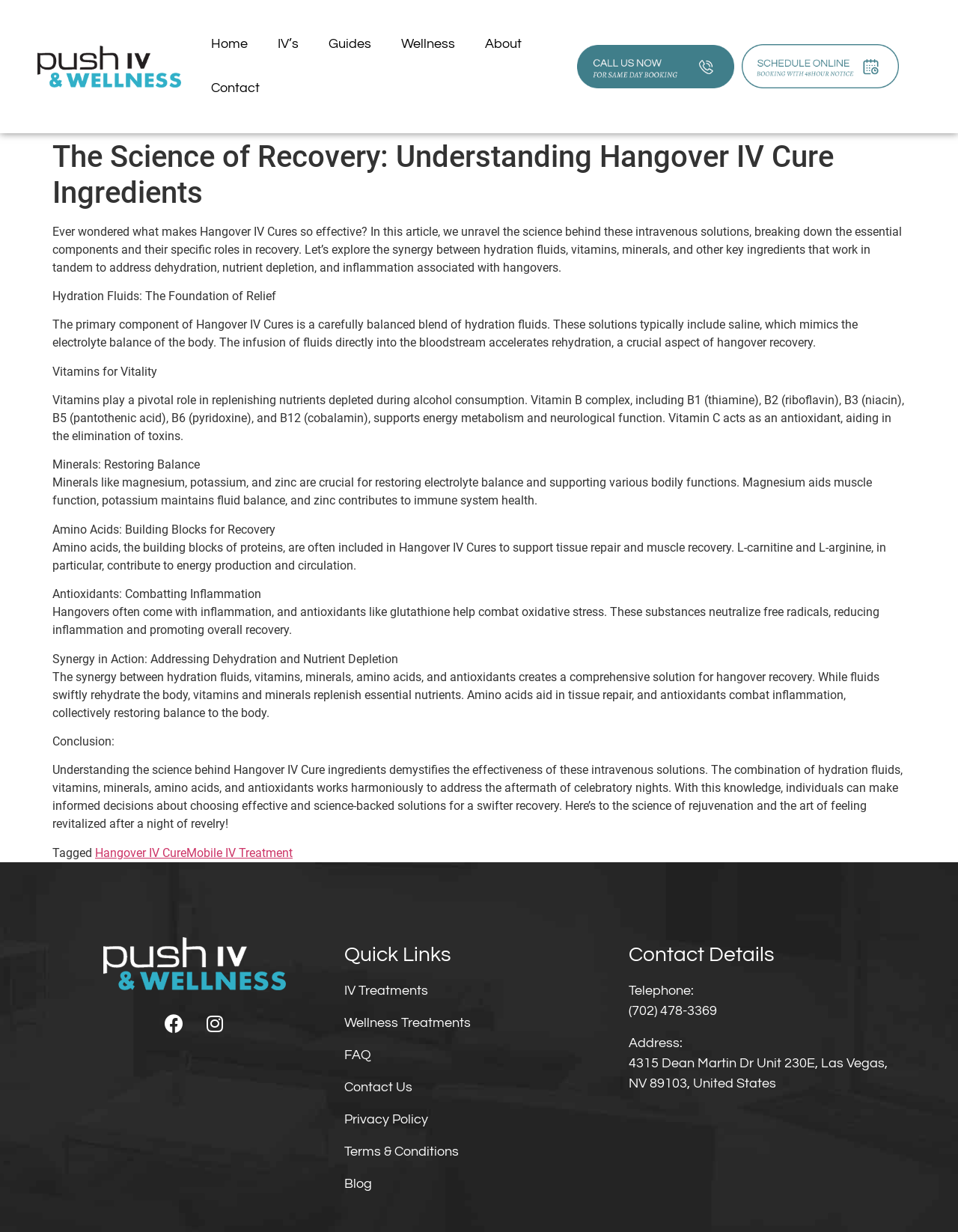Highlight the bounding box coordinates of the region I should click on to meet the following instruction: "Click on the 'Home' link".

[0.205, 0.018, 0.274, 0.054]